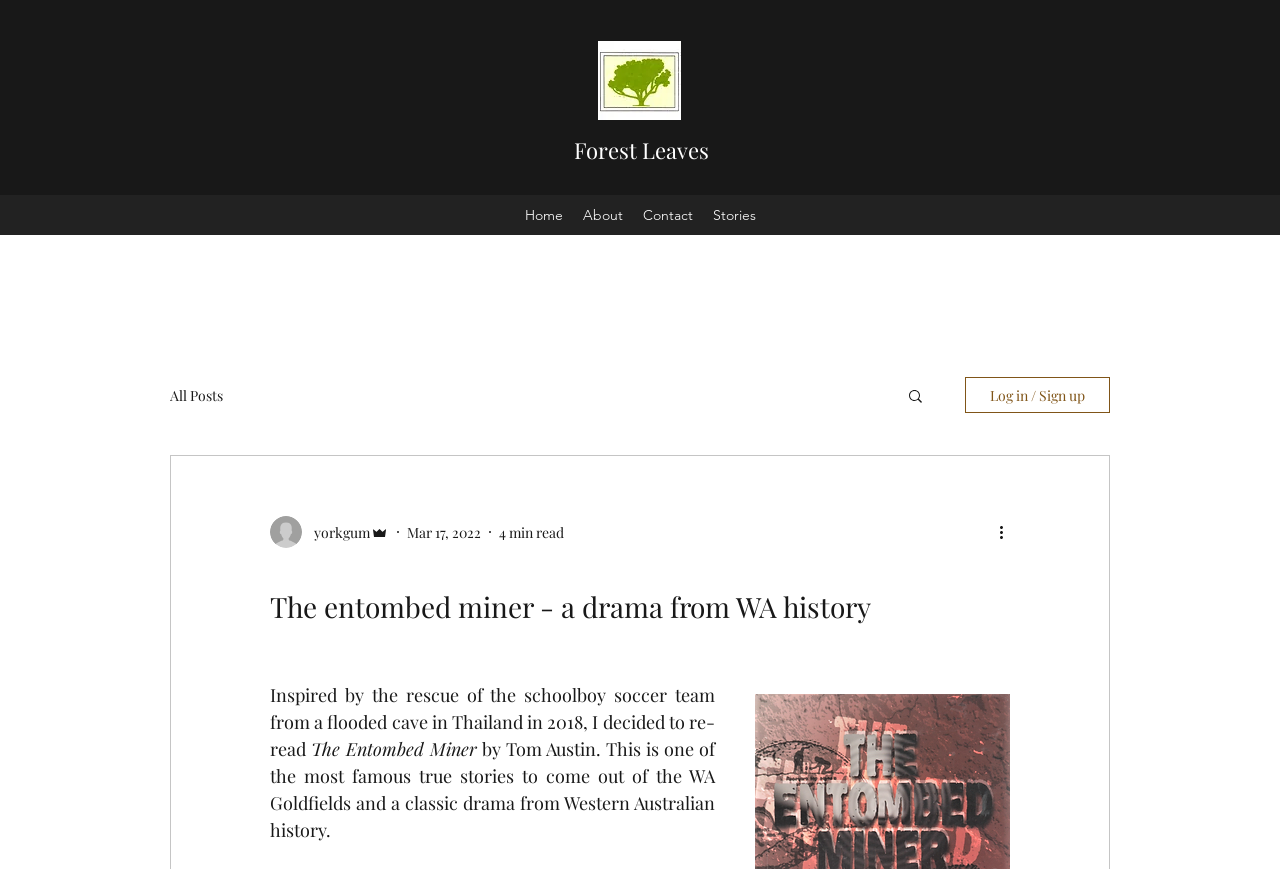What is the principal heading displayed on the webpage?

The entombed miner - a drama from WA history